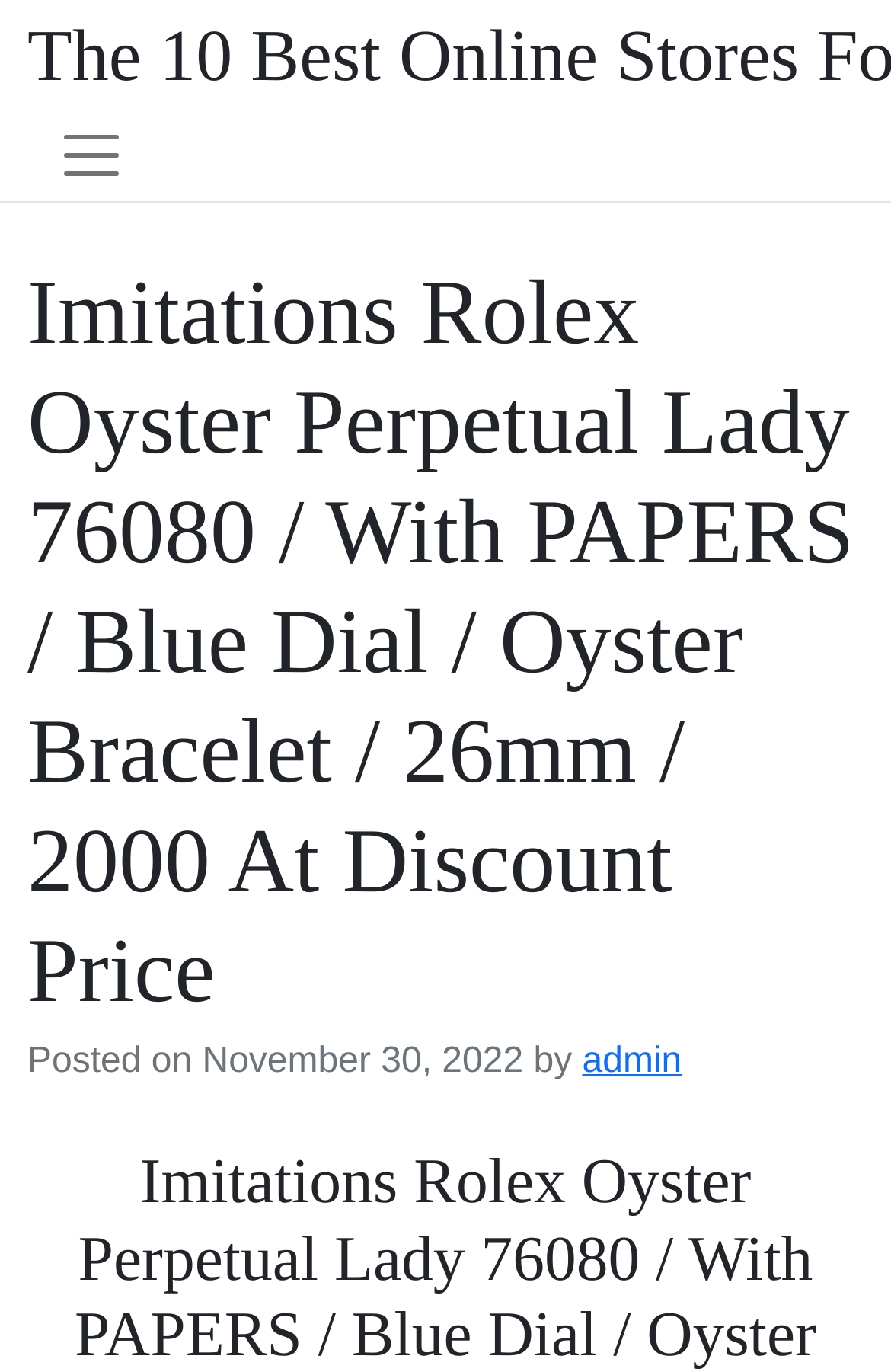Identify the text that serves as the heading for the webpage and generate it.

Imitations Rolex Oyster Perpetual Lady 76080 / With PAPERS / Blue Dial / Oyster Bracelet / 26mm / 2000 At Discount Price